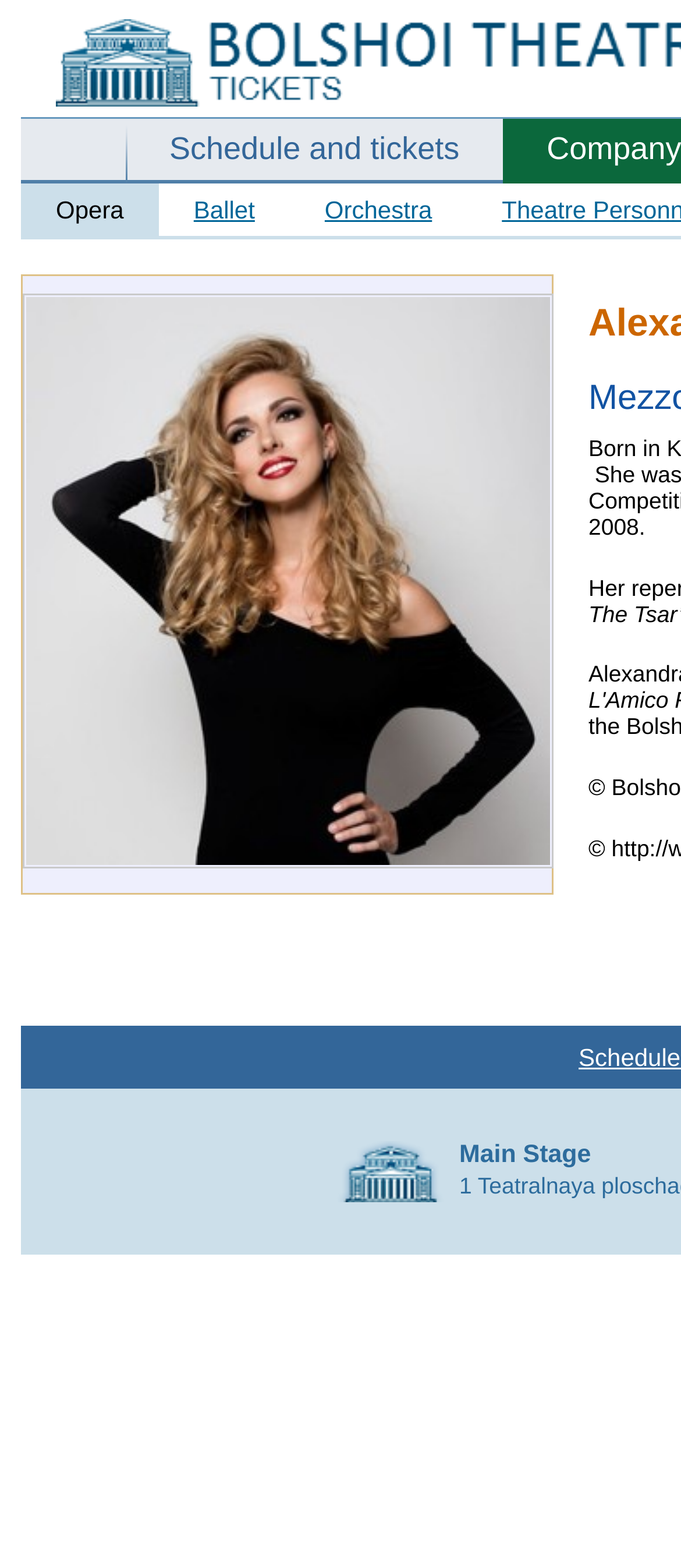Create an in-depth description of the webpage, covering main sections.

The webpage is about the Bolshoi Ballet and Opera Theatre in Russia, specifically featuring Alexandra Kadurina, a mezzo soprano. At the top, there are four prominent links: "Schedule and tickets", "Opera", "Ballet", and "Orchestra", which are horizontally aligned and take up a significant portion of the top section.

Below these links, there is a table cell containing information about Kadurina Alexandra, with a link and an image of the mezzo soprano. The image is positioned to the left of the link, and both are centered within the table cell.

Further down, there are two more links: an empty link with an accompanying image, and a link to the "Main Stage". The empty link with an image is positioned above the "Main Stage" link, and both are located near the bottom of the page.

Overall, the webpage appears to be a profile or information page about Alexandra Kadurina, with links to related topics such as the schedule and tickets, opera, ballet, and orchestra, as well as the main stage.